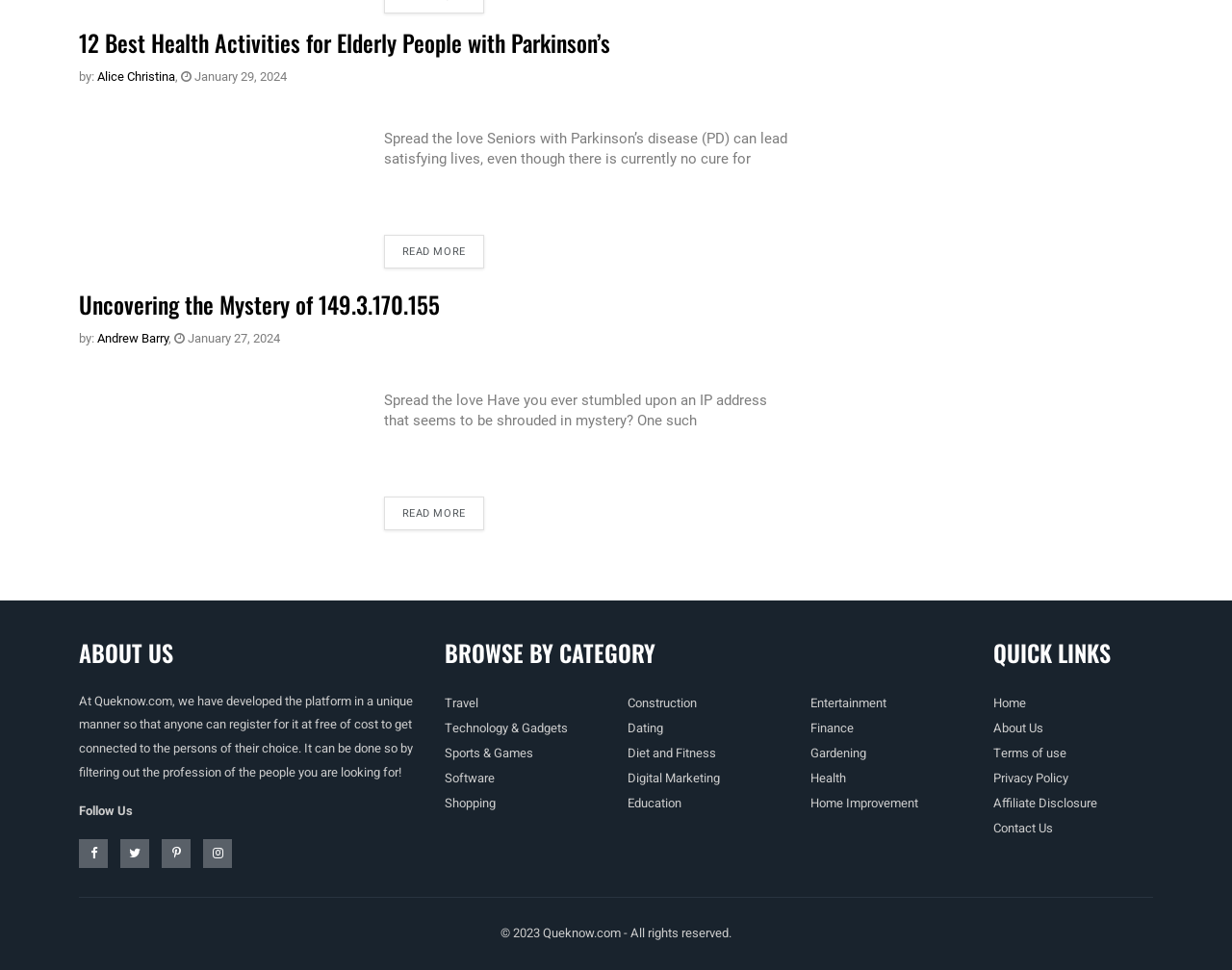Please pinpoint the bounding box coordinates for the region I should click to adhere to this instruction: "View the 'Photos' page".

None